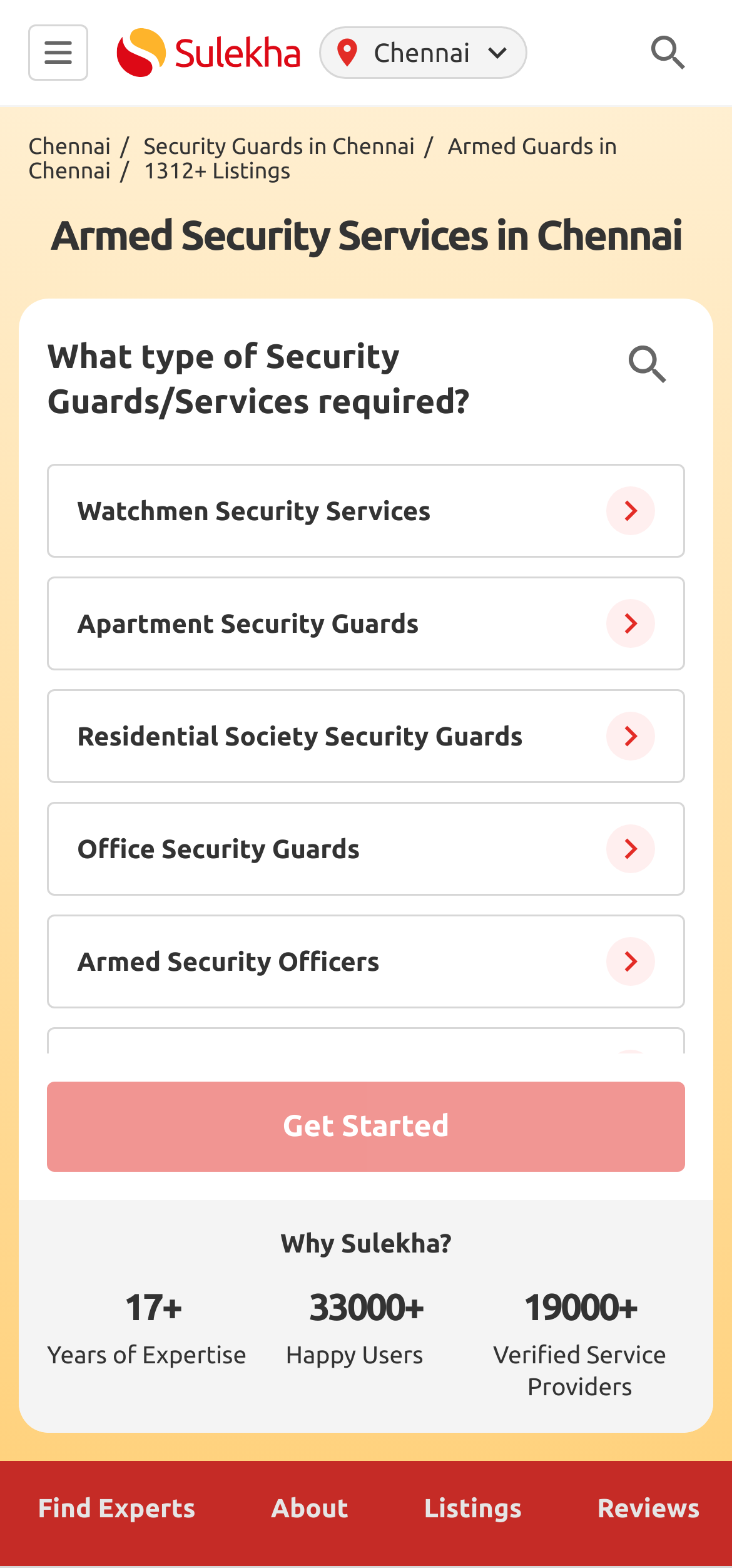Write a detailed summary of the webpage.

The webpage is about armed security services in Chennai, providing a list of security agencies and consultants. At the top, there is a logo image on the left, followed by a link to "Sulekha" with an SVG icon. On the right side, there are three more images. Below these elements, there is a heading "Armed Security Services in Chennai" that spans almost the entire width of the page.

Underneath the heading, there are three links: "Chennai/", "Security Guards in Chennai/", and "Armed Guards in Chennai/". Next to these links, there is a text "1312+ Listings". 

Further down, there is a heading "What type of Security Guards/Services required?" followed by a series of radio buttons with options such as "Watchmen Security Services", "Apartment Security Guards", and others. These radio buttons are aligned vertically on the left side of the page. On the right side, there is an image and a button "Get Started".

In the lower section of the page, there is a text "Why Sulekha?" followed by some statistics, including "17+ Years of Expertise", "33000+ Happy Users", and "19000+ Verified Service Providers". These texts are arranged horizontally across the page.

At the very bottom, there are three links: "Find Experts", "About", and "Listings", which are aligned horizontally across the page.